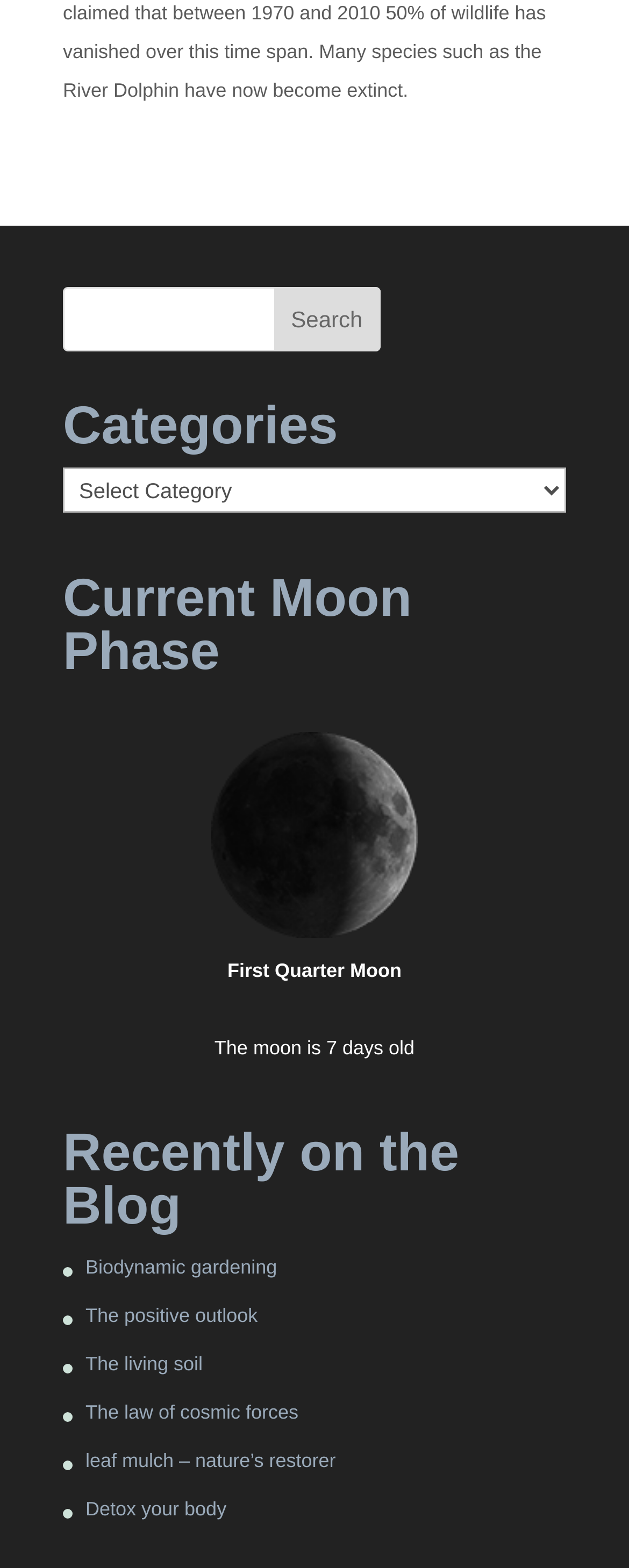What is the purpose of the search bar?
Ensure your answer is thorough and detailed.

I inferred the purpose of the search bar by looking at its location and the button labeled 'Search' next to the textbox. It is likely used to search for content within the website.